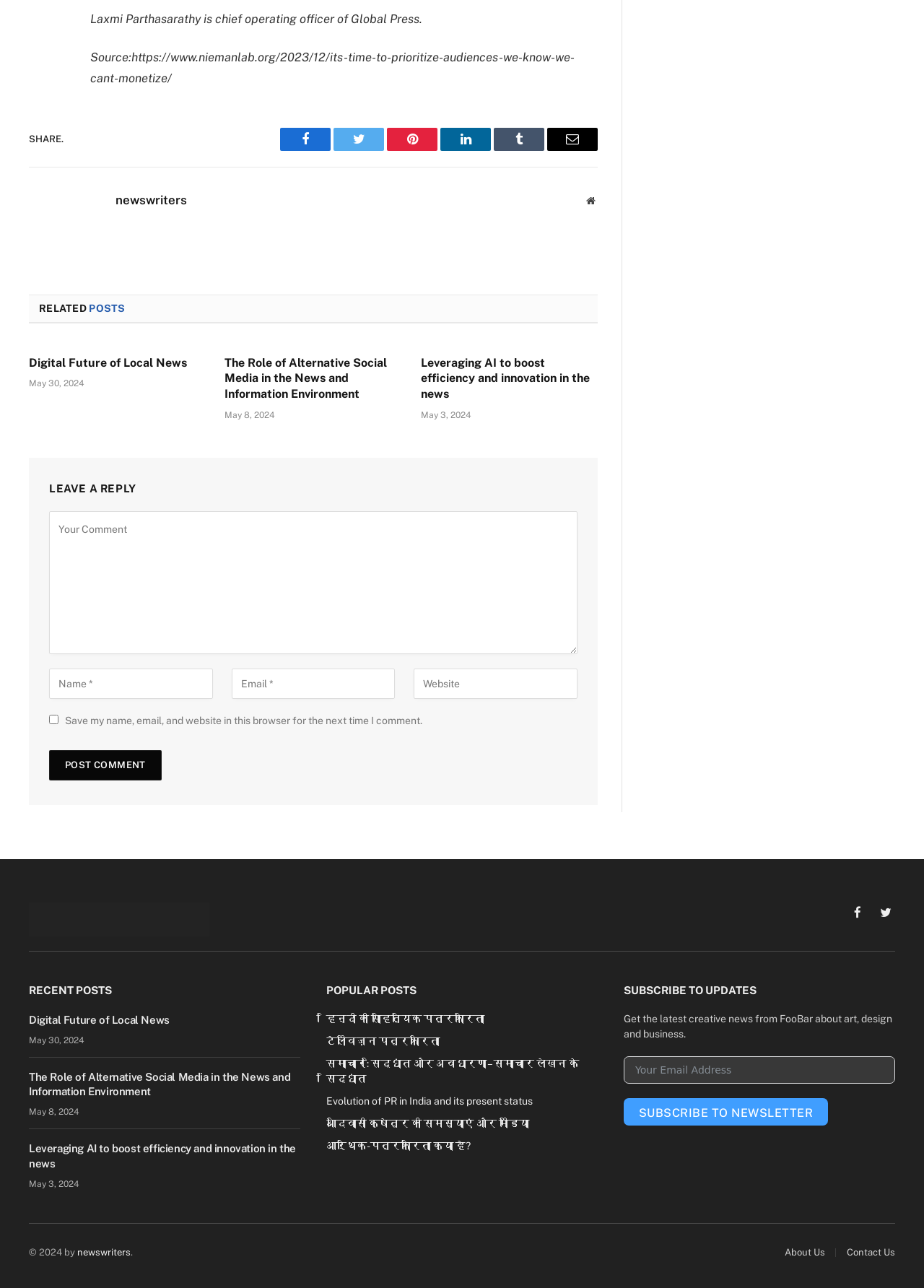Given the description "name="email" placeholder="Your Email Address"", determine the bounding box of the corresponding UI element.

[0.675, 0.82, 0.969, 0.841]